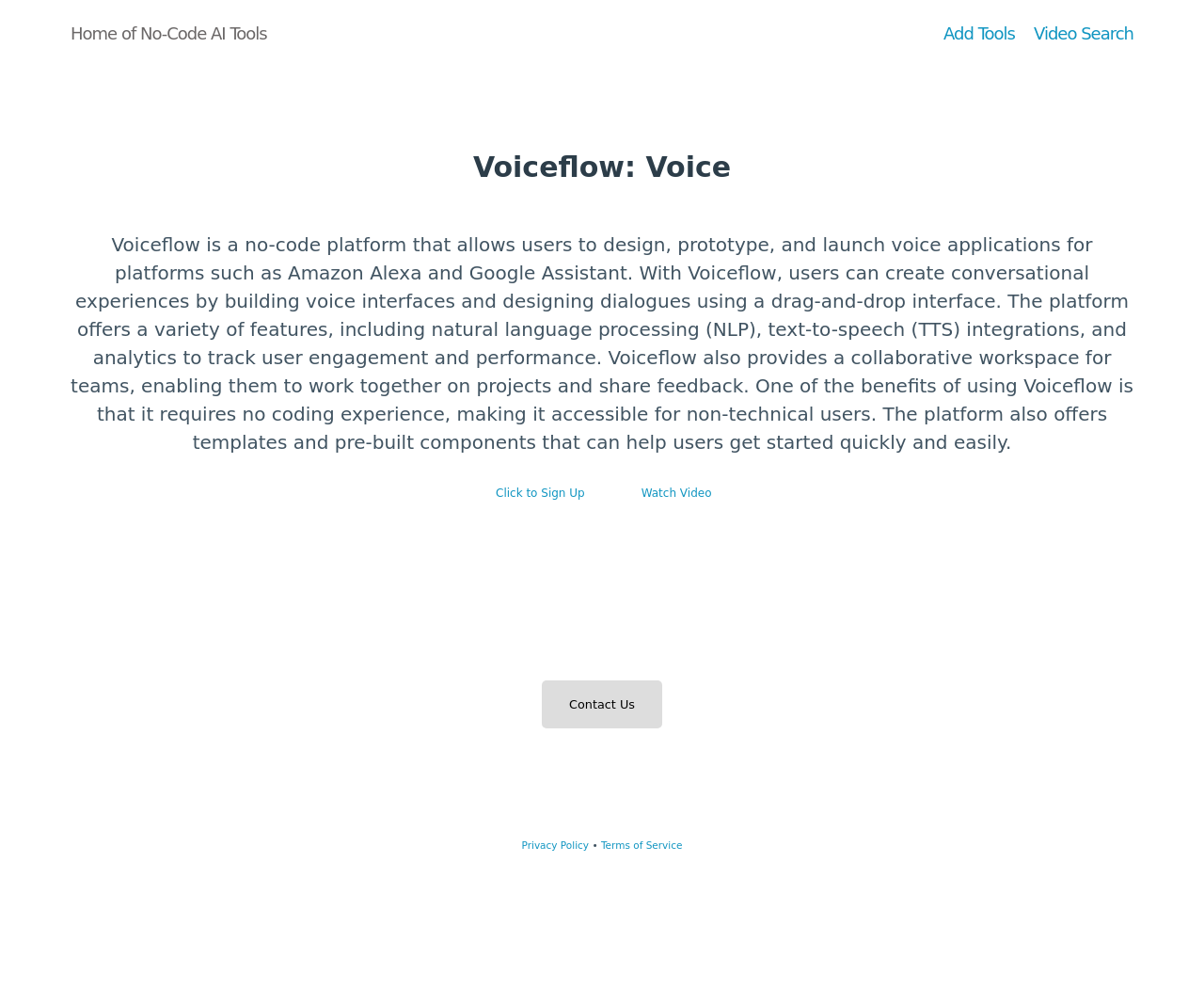Generate a comprehensive description of the webpage.

The webpage is titled "AI Tools Hub" and has a navigation bar at the top with three links: "Home of No-Code AI Tools" on the left, "Add Tools" in the middle, and "Video Search" on the right. 

Below the navigation bar, there is a main section that takes up most of the page. It starts with a heading "Voiceflow: Voice" followed by a lengthy paragraph describing Voiceflow, a no-code platform for designing and launching voice applications. 

Underneath the paragraph, there is a smaller section with two links: "Click to Sign Up" and "Watch Video", positioned side by side. 

Further down the page, there is another main section that contains a link to "Contact Us" with a button next to it. 

At the very bottom of the page, there are three links: "Privacy Policy", "Terms of Service", and a separator bullet point in between.